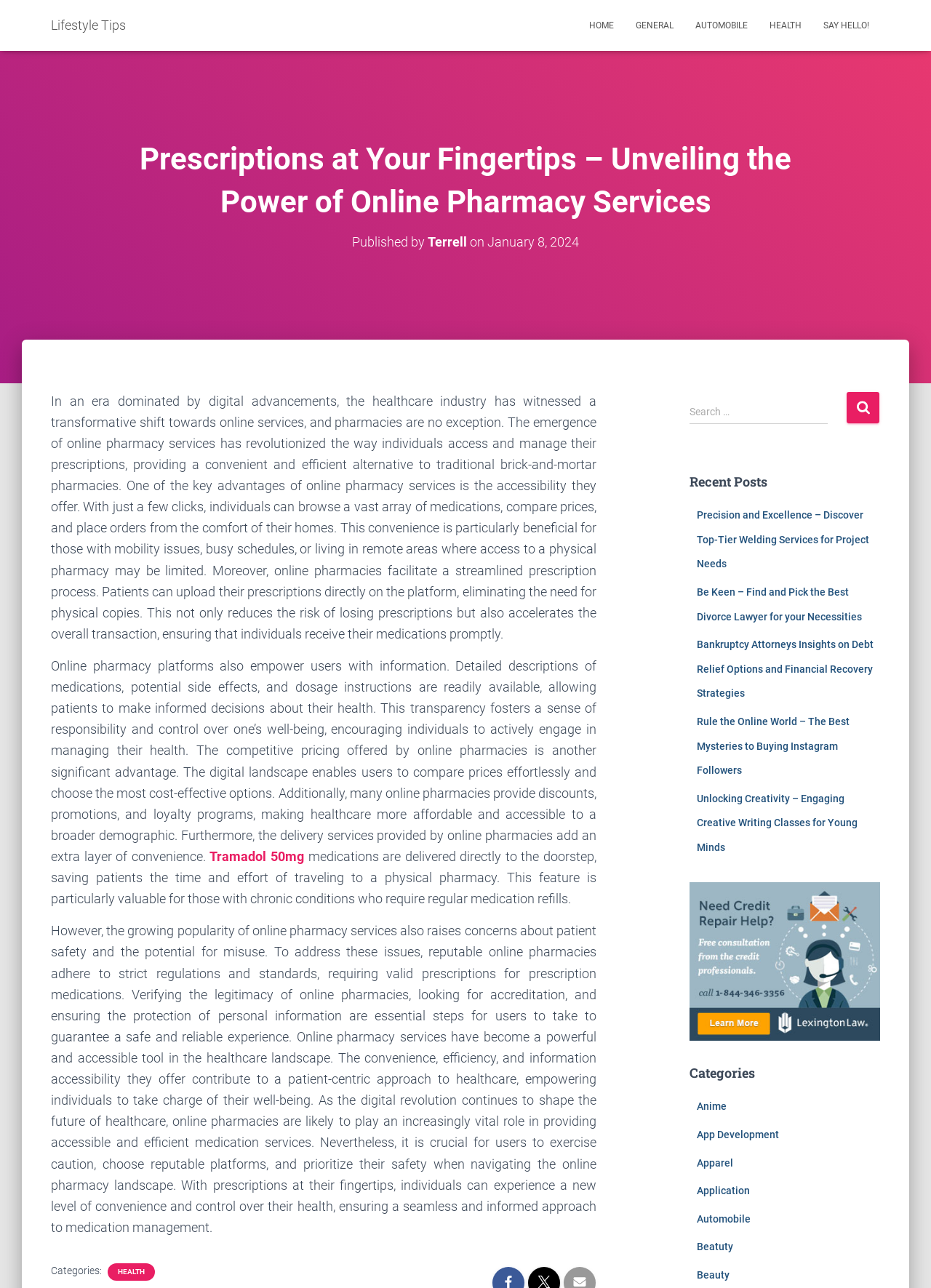Predict the bounding box coordinates of the area that should be clicked to accomplish the following instruction: "Search for something". The bounding box coordinates should consist of four float numbers between 0 and 1, i.e., [left, top, right, bottom].

[0.74, 0.309, 0.945, 0.349]